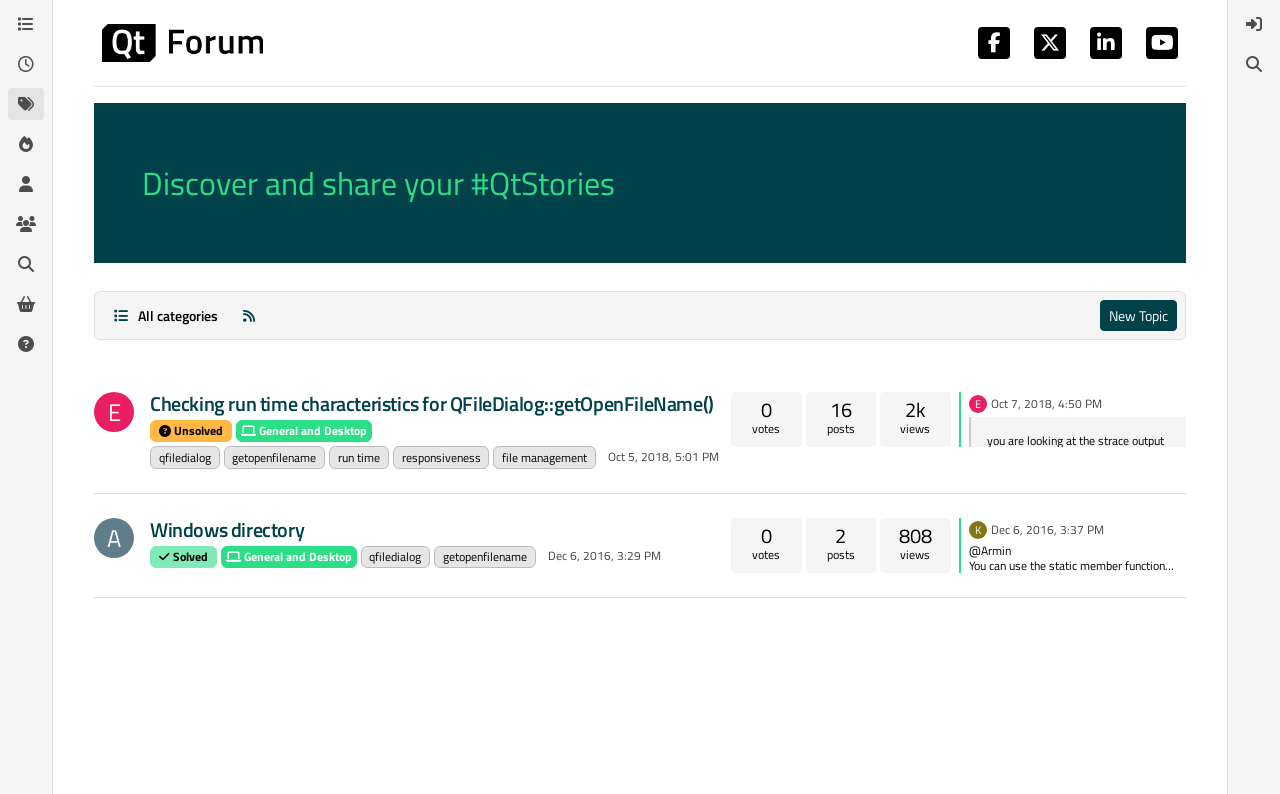For the given element description Search, determine the bounding box coordinates of the UI element. The coordinates should follow the format (top-left x, top-left y, bottom-right x, bottom-right y) and be within the range of 0 to 1.

[0.966, 0.06, 0.994, 0.101]